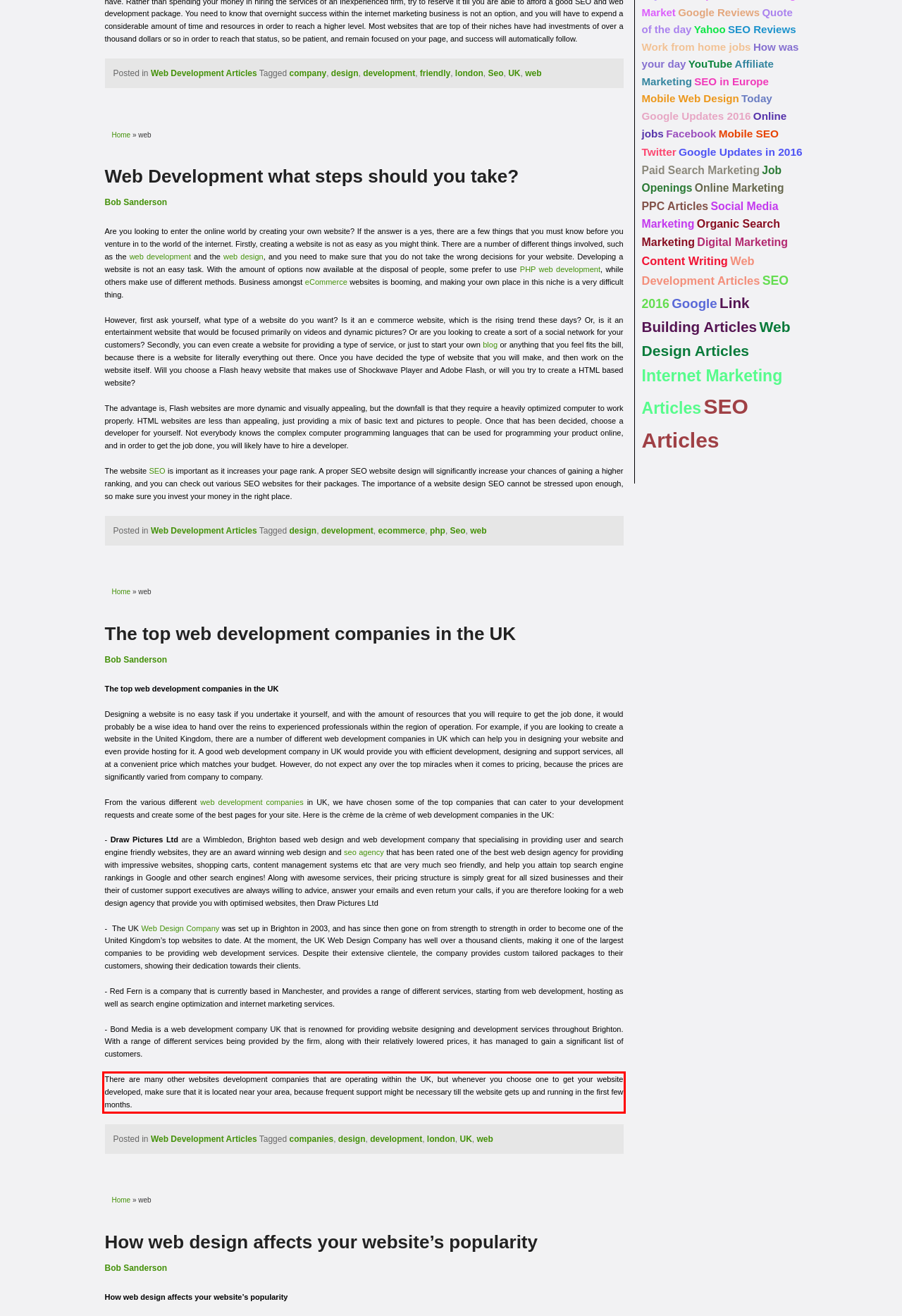You are given a screenshot showing a webpage with a red bounding box. Perform OCR to capture the text within the red bounding box.

There are many other websites development companies that are operating within the UK, but whenever you choose one to get your website developed, make sure that it is located near your area, because frequent support might be necessary till the website gets up and running in the first few months.